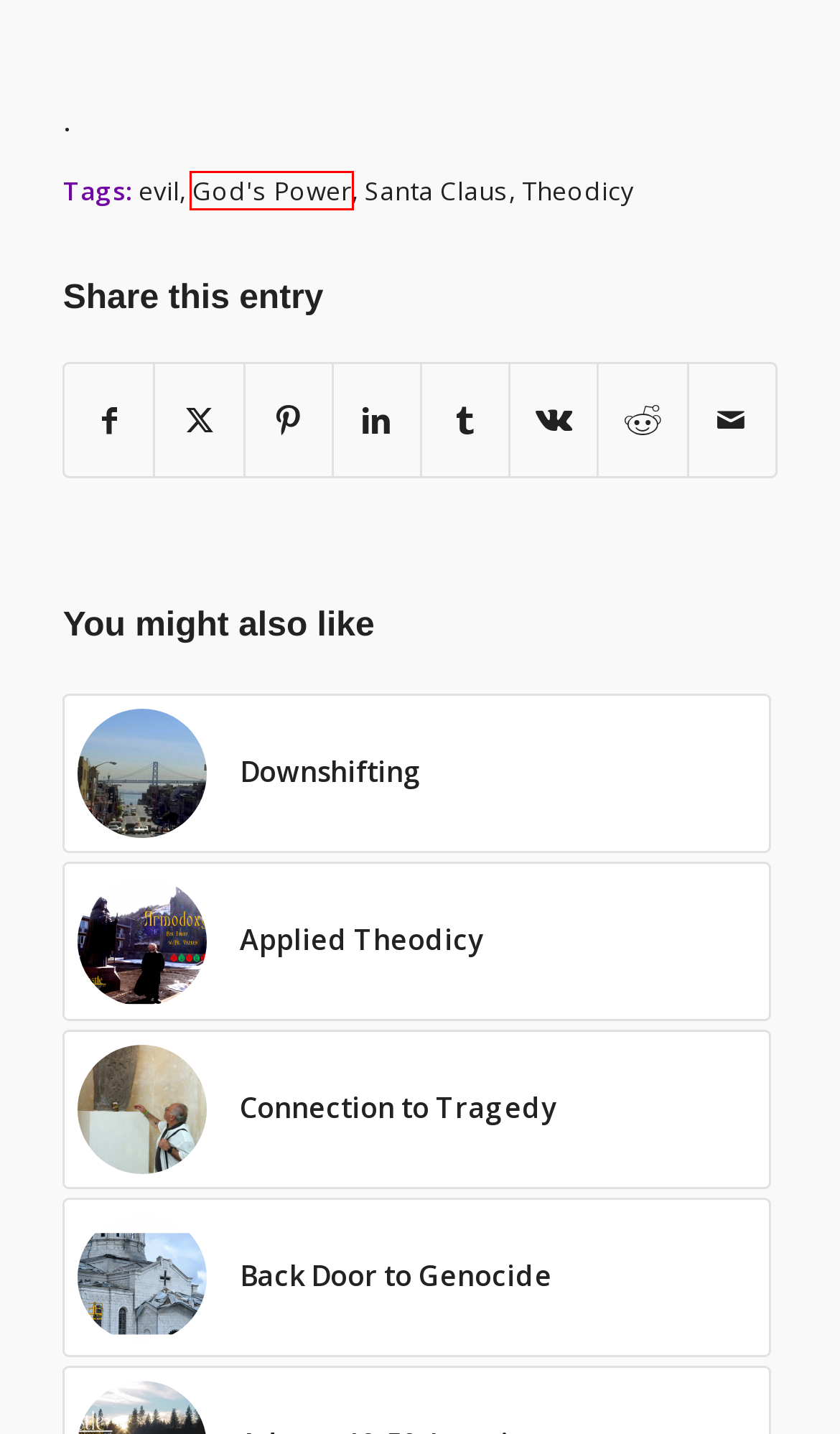A screenshot of a webpage is provided, featuring a red bounding box around a specific UI element. Identify the webpage description that most accurately reflects the new webpage after interacting with the selected element. Here are the candidates:
A. VK | 登录
B. God’s Power – epostle
C. Downshifting – epostle
D. Applied Theodicy – epostle
E. Back Door to Genocide – epostle
F. evil – epostle
G. Connection to Tragedy – epostle
H. Theodicy – epostle

B